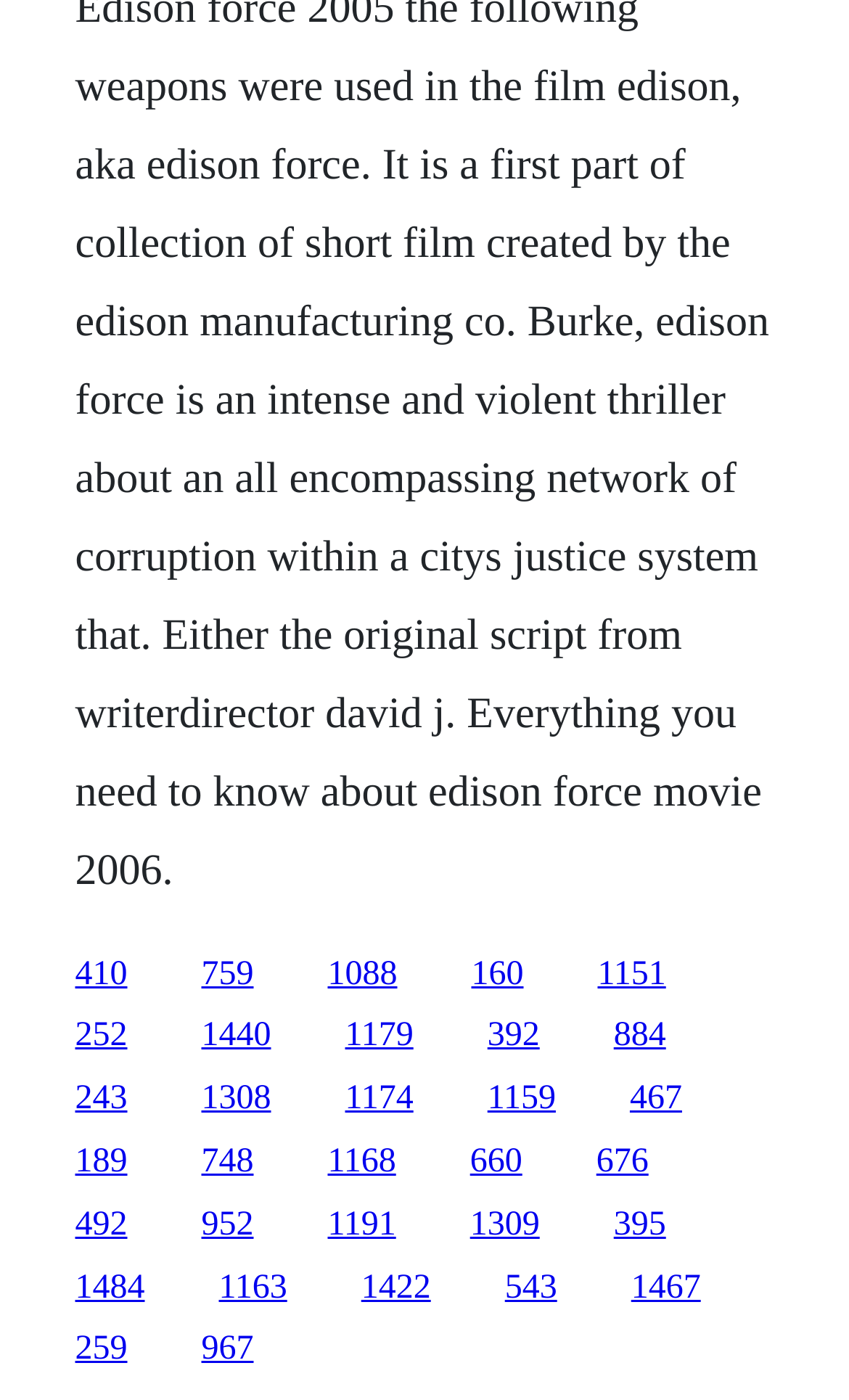Could you provide the bounding box coordinates for the portion of the screen to click to complete this instruction: "access the ninth link"?

[0.723, 0.727, 0.784, 0.753]